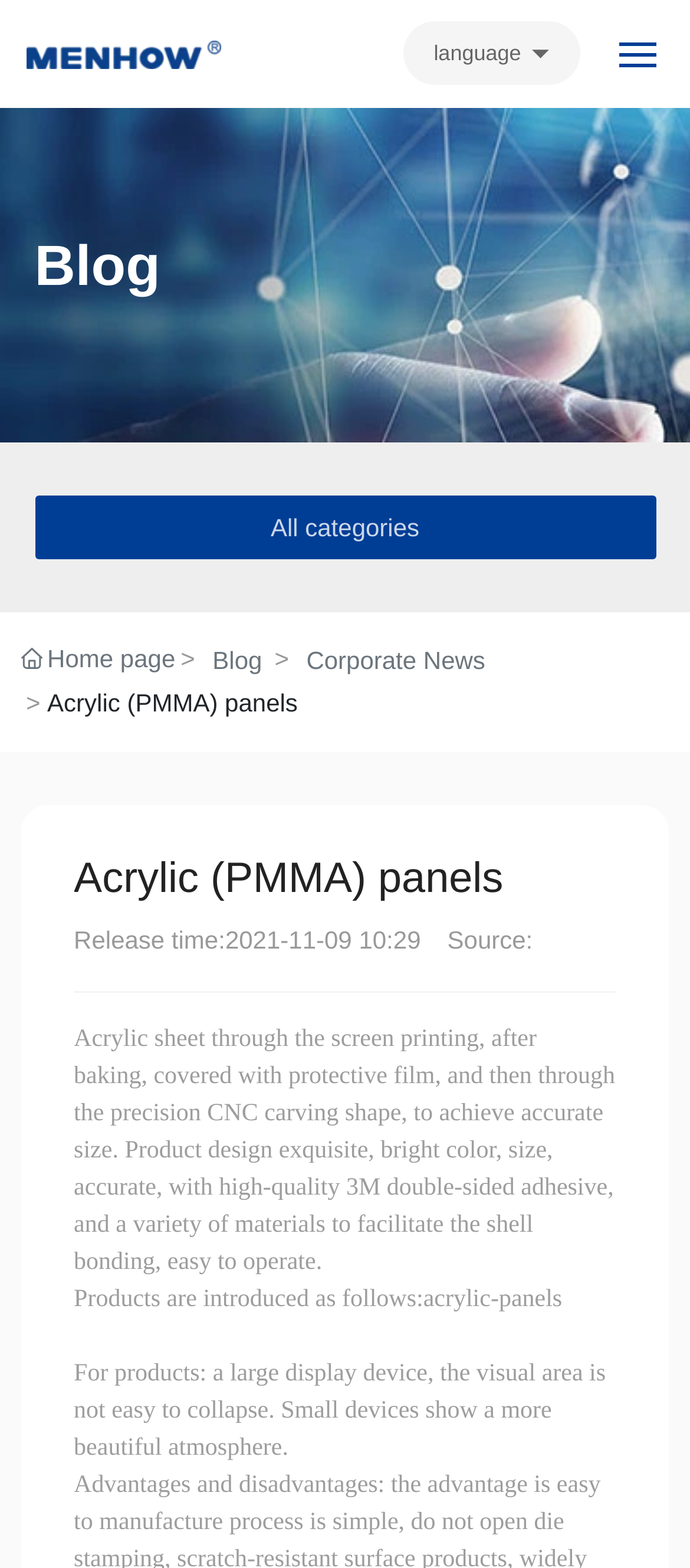Provide the bounding box coordinates for the UI element that is described by this text: "About Us". The coordinates should be in the form of four float numbers between 0 and 1: [left, top, right, bottom].

[0.051, 0.086, 0.949, 0.111]